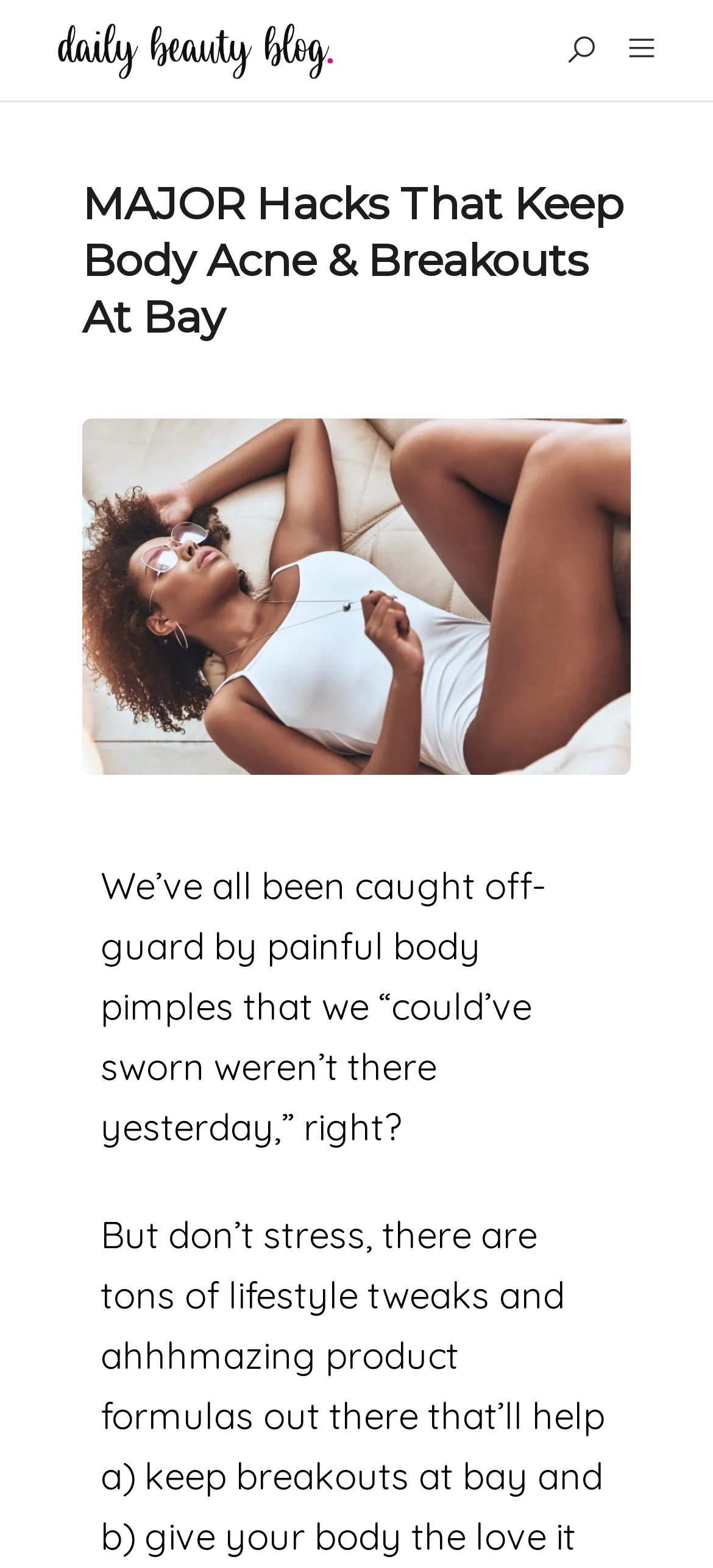Examine the image and give a thorough answer to the following question:
What is the tone of the article?

The tone of the article can be inferred from the language used in the first sentence, 'We’ve all been caught off-guard by painful body pimples that we “could’ve sworn weren’t there yesterday,” right?'. The use of the phrase 'right?' and the casual tone of the sentence suggests that the article is written in an informal tone.